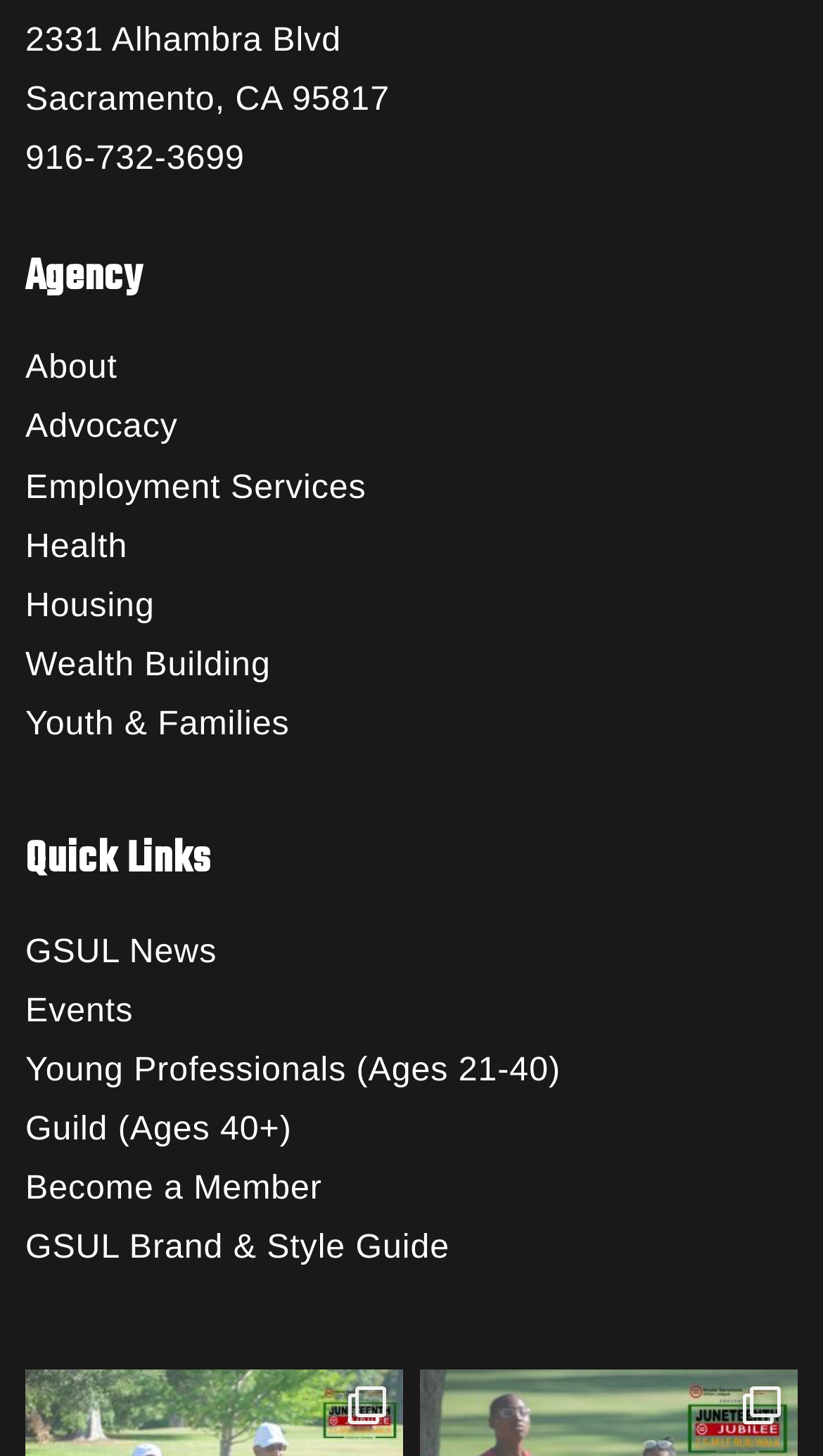What are the services provided by the agency?
Based on the image, give a one-word or short phrase answer.

Advocacy, Employment Services, Health, Housing, Wealth Building, Youth & Families